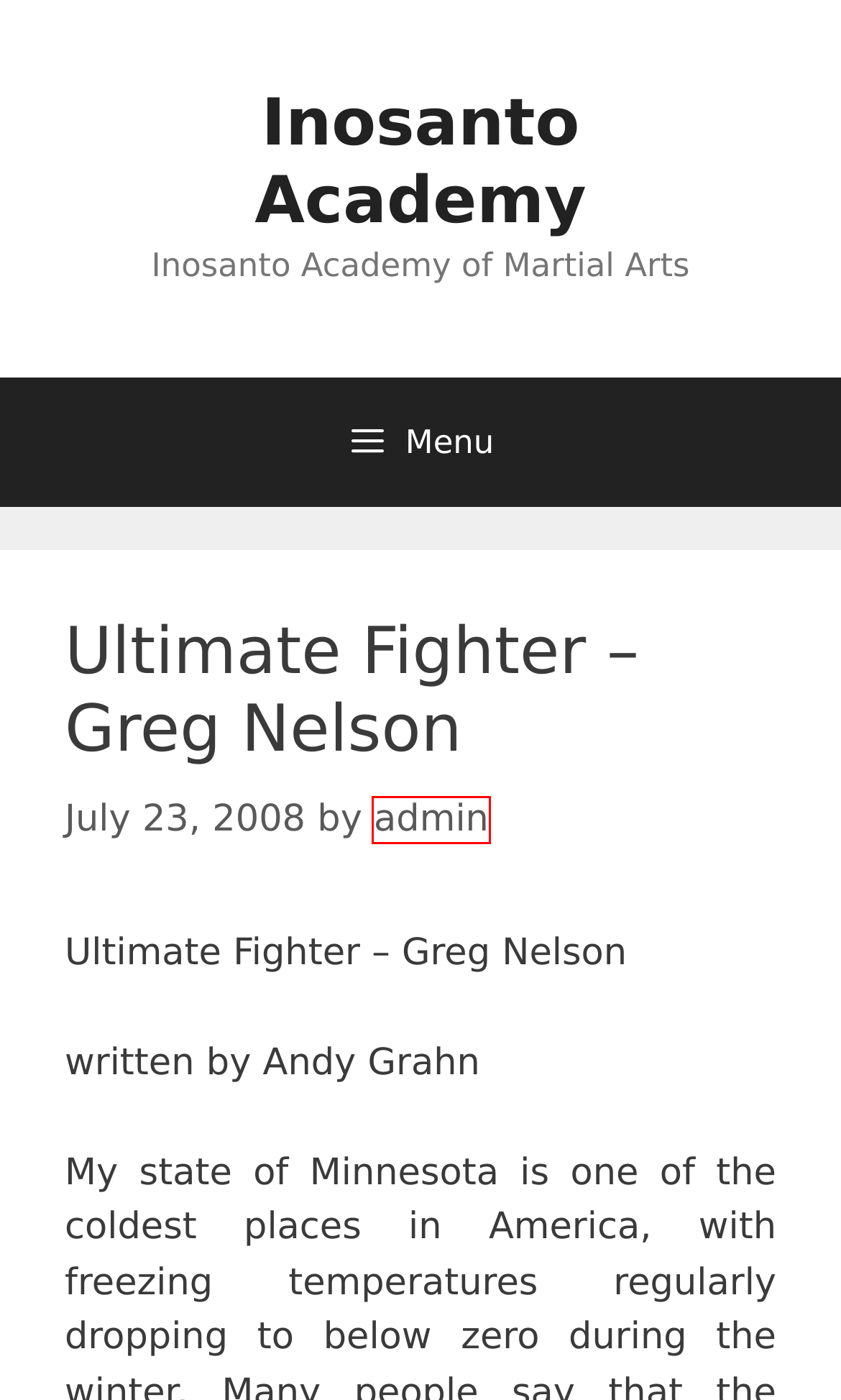Evaluate the webpage screenshot and identify the element within the red bounding box. Select the webpage description that best fits the new webpage after clicking the highlighted element. Here are the candidates:
A. MAWD – Inosanto Academy
B. Recommended Reading – Inosanto Academy
C. Remembering Pak Herman Suwanda – Inosanto Academy
D. admin – Inosanto Academy
E. Instructors USA – Inosanto Academy
F. Inosanto Academy – Inosanto Academy of Martial Arts
G. MAWD Bios – Inosanto Academy
H. Instructor Profiles – Inosanto Academy

D